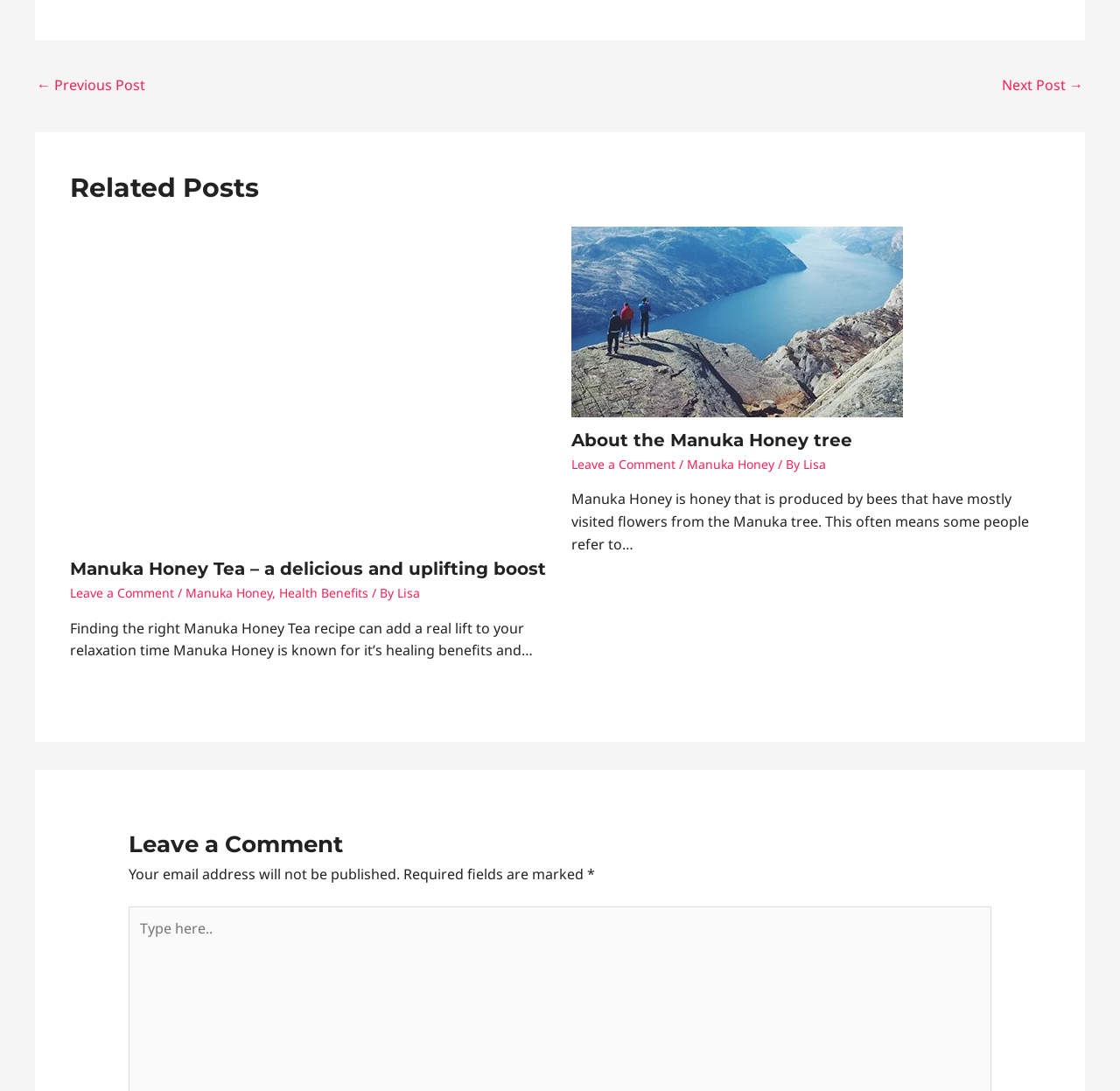Identify the bounding box coordinates of the specific part of the webpage to click to complete this instruction: "Subscribe to daily horoscope".

None